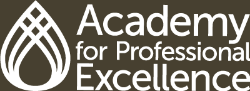What is the background of the logo?
Answer with a single word or short phrase according to what you see in the image.

Muted